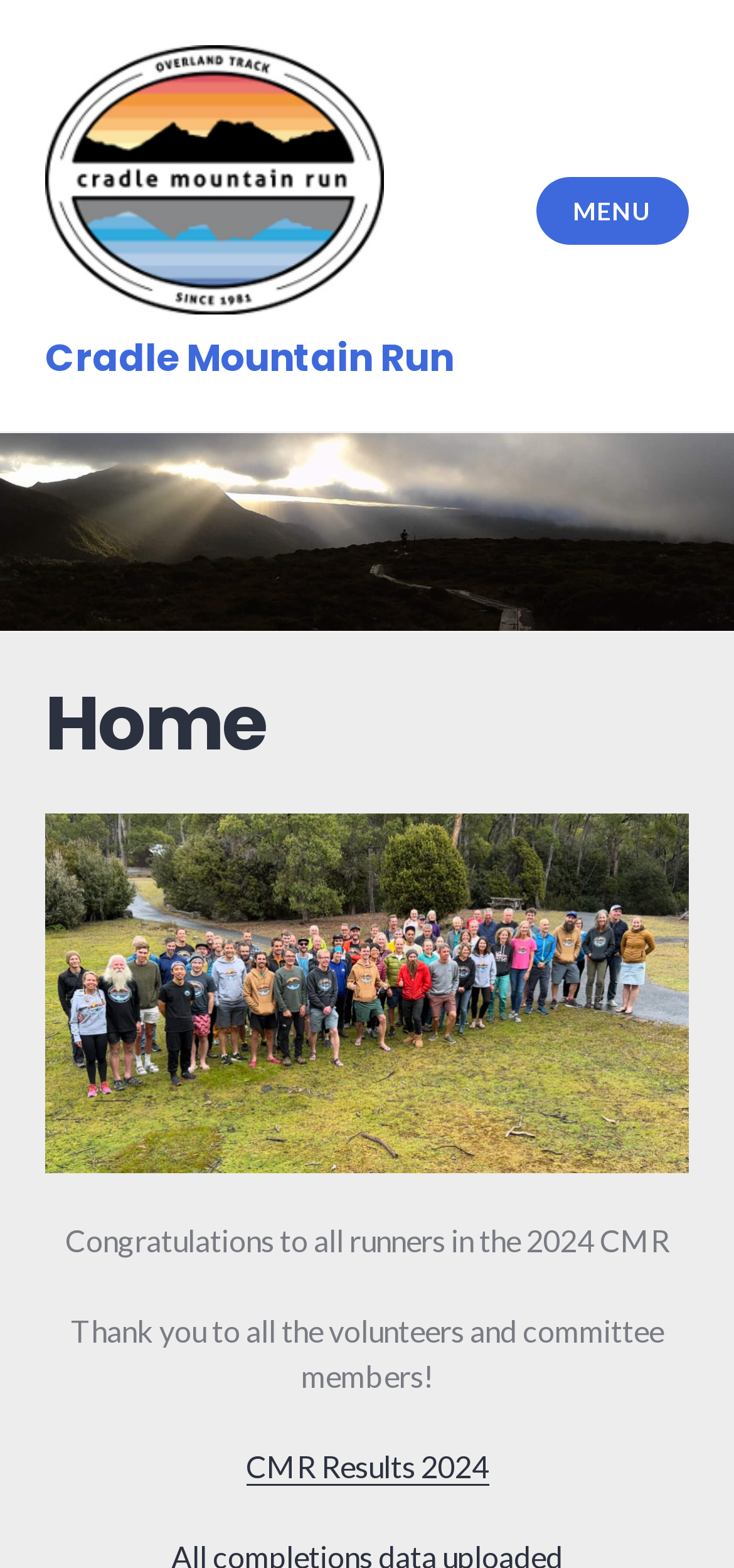Please answer the following question using a single word or phrase: 
What is the position of the 'MENU' button?

Top-right